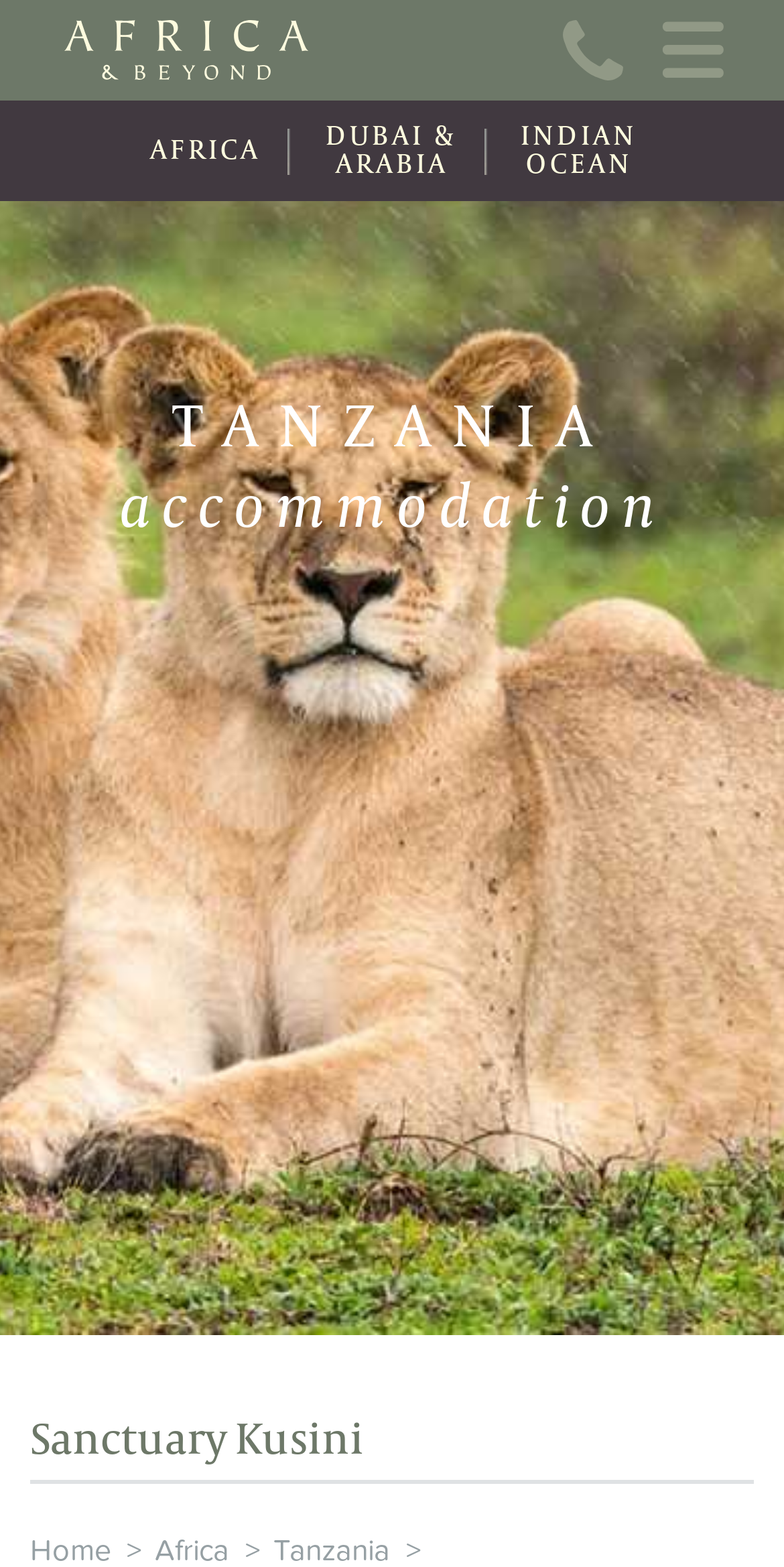Please respond in a single word or phrase: 
How many navigation links are at the top?

6